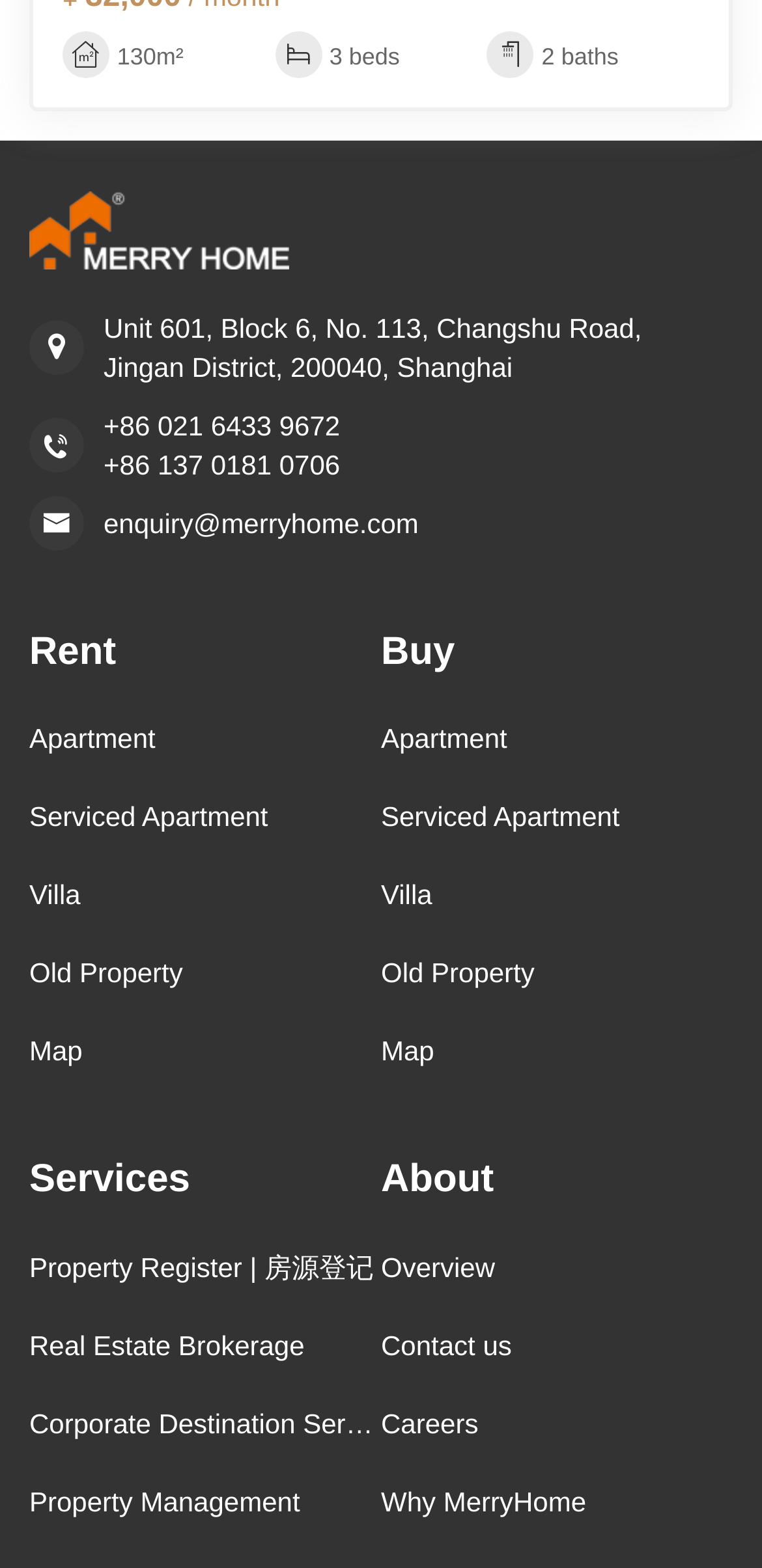Locate the bounding box coordinates of the region to be clicked to comply with the following instruction: "Search for apartments to rent". The coordinates must be four float numbers between 0 and 1, in the form [left, top, right, bottom].

[0.038, 0.358, 0.5, 0.446]